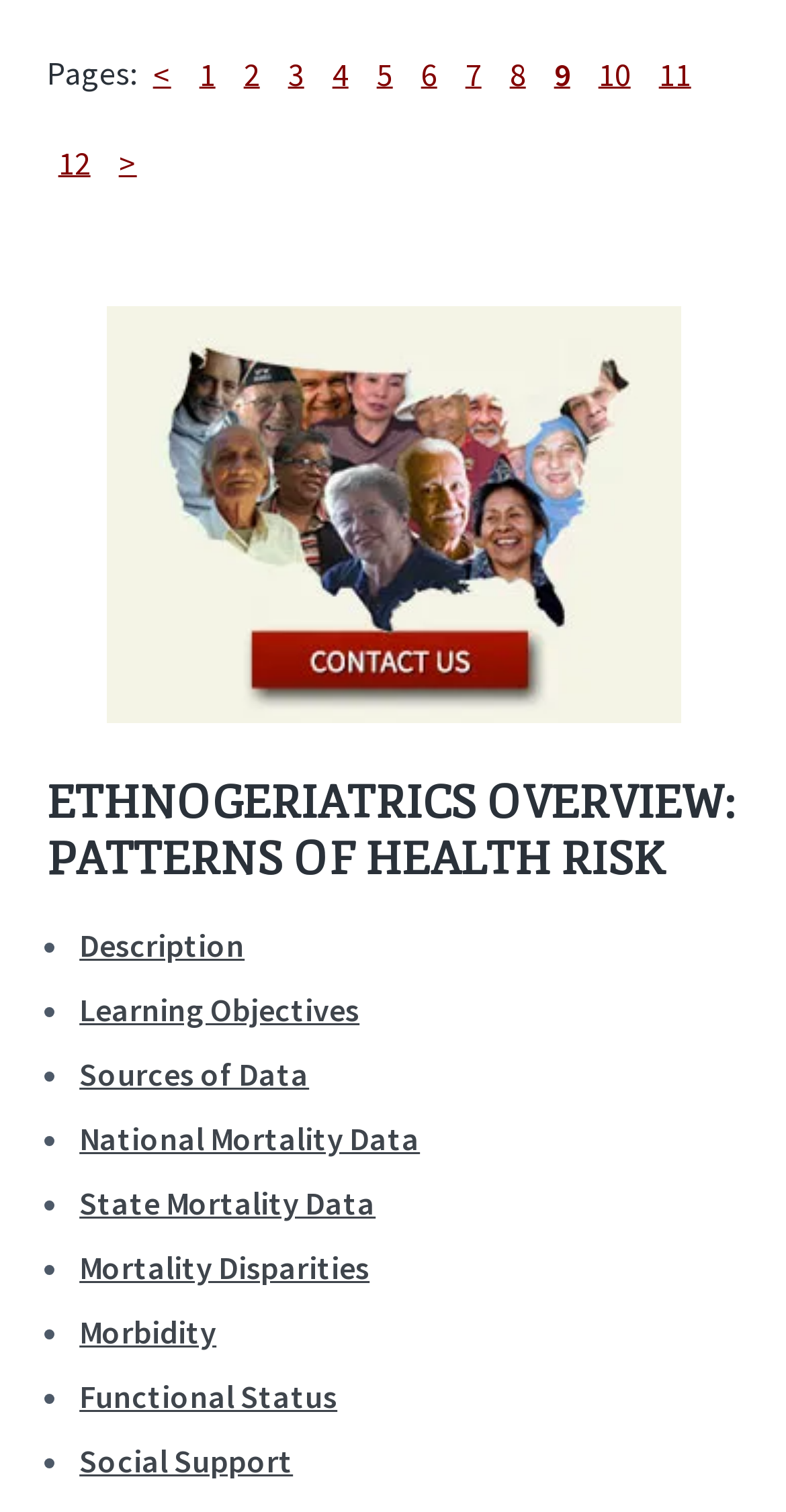Please look at the image and answer the question with a detailed explanation: What is the main topic of the webpage?

The main topic of the webpage can be determined by looking at the heading 'ETHNOGERIATRICS OVERVIEW: PATTERNS OF HEALTH RISK', which is a prominent heading on the page.